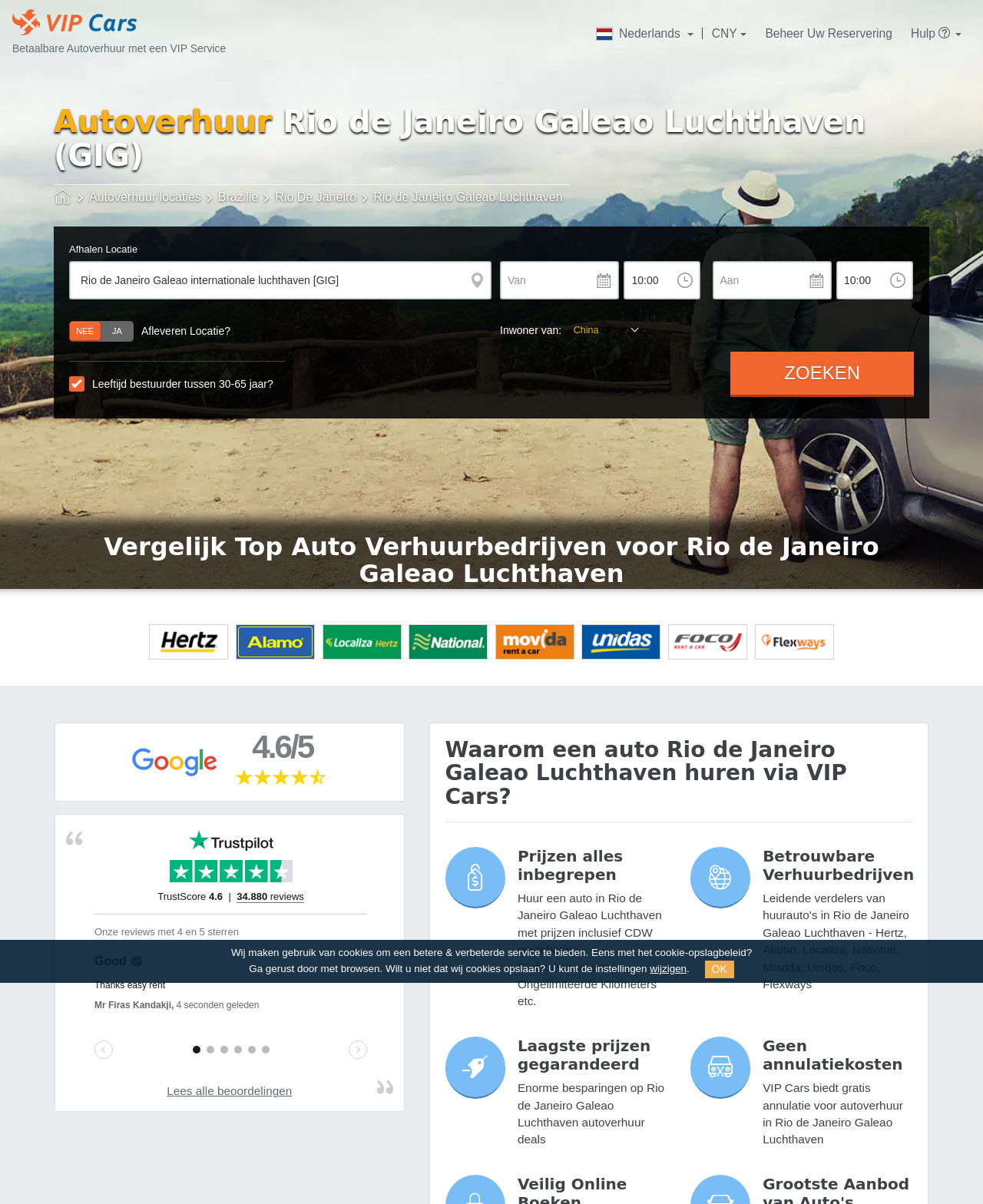Identify the bounding box for the element characterized by the following description: "Autoverhuur locaties".

[0.091, 0.158, 0.205, 0.169]